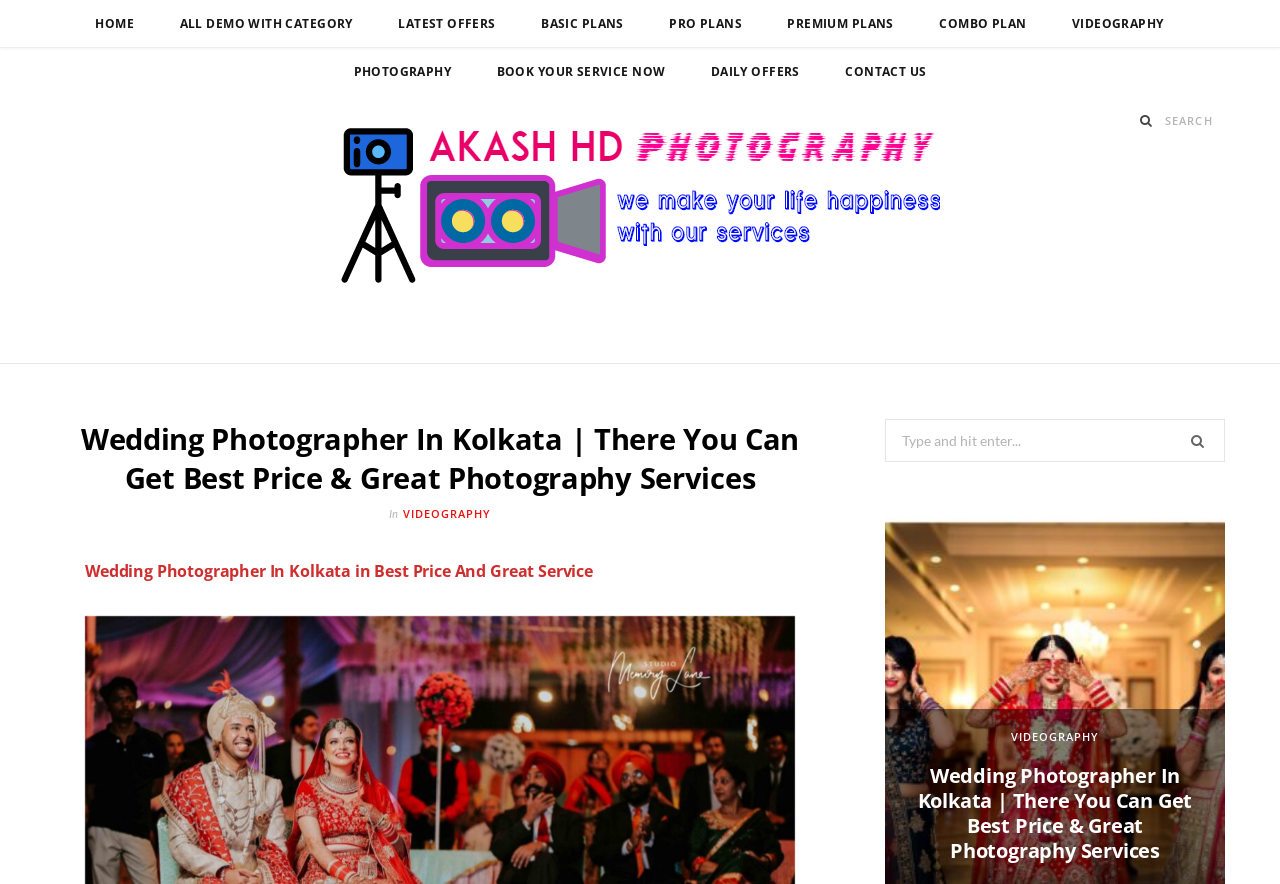Determine the bounding box coordinates for the clickable element to execute this instruction: "Click on HOME". Provide the coordinates as four float numbers between 0 and 1, i.e., [left, top, right, bottom].

[0.058, 0.0, 0.121, 0.054]